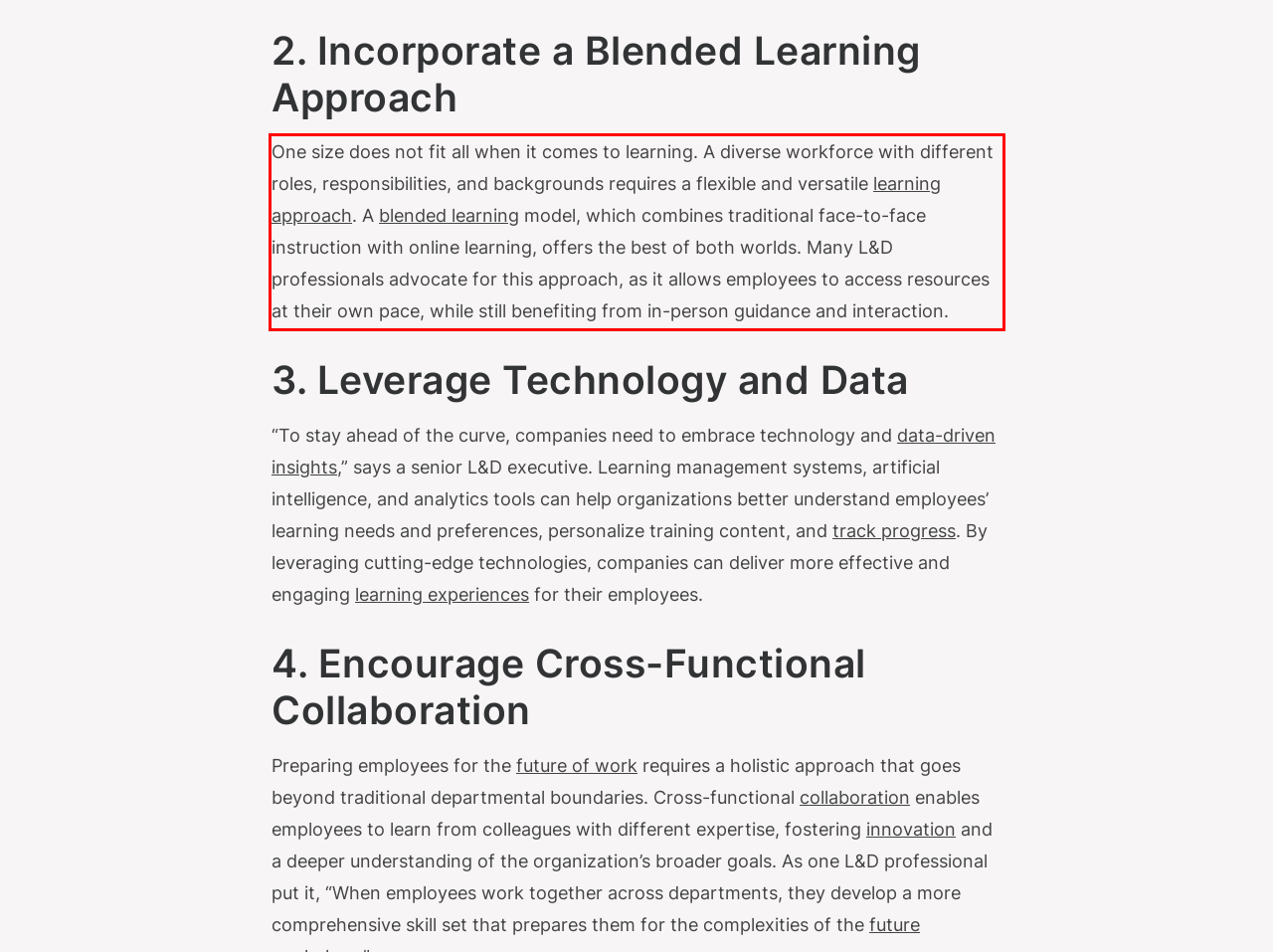Identify the text within the red bounding box on the webpage screenshot and generate the extracted text content.

One size does not fit all when it comes to learning. A diverse workforce with different roles, responsibilities, and backgrounds requires a flexible and versatile learning approach. A blended learning model, which combines traditional face-to-face instruction with online learning, offers the best of both worlds. Many L&D professionals advocate for this approach, as it allows employees to access resources at their own pace, while still benefiting from in-person guidance and interaction.